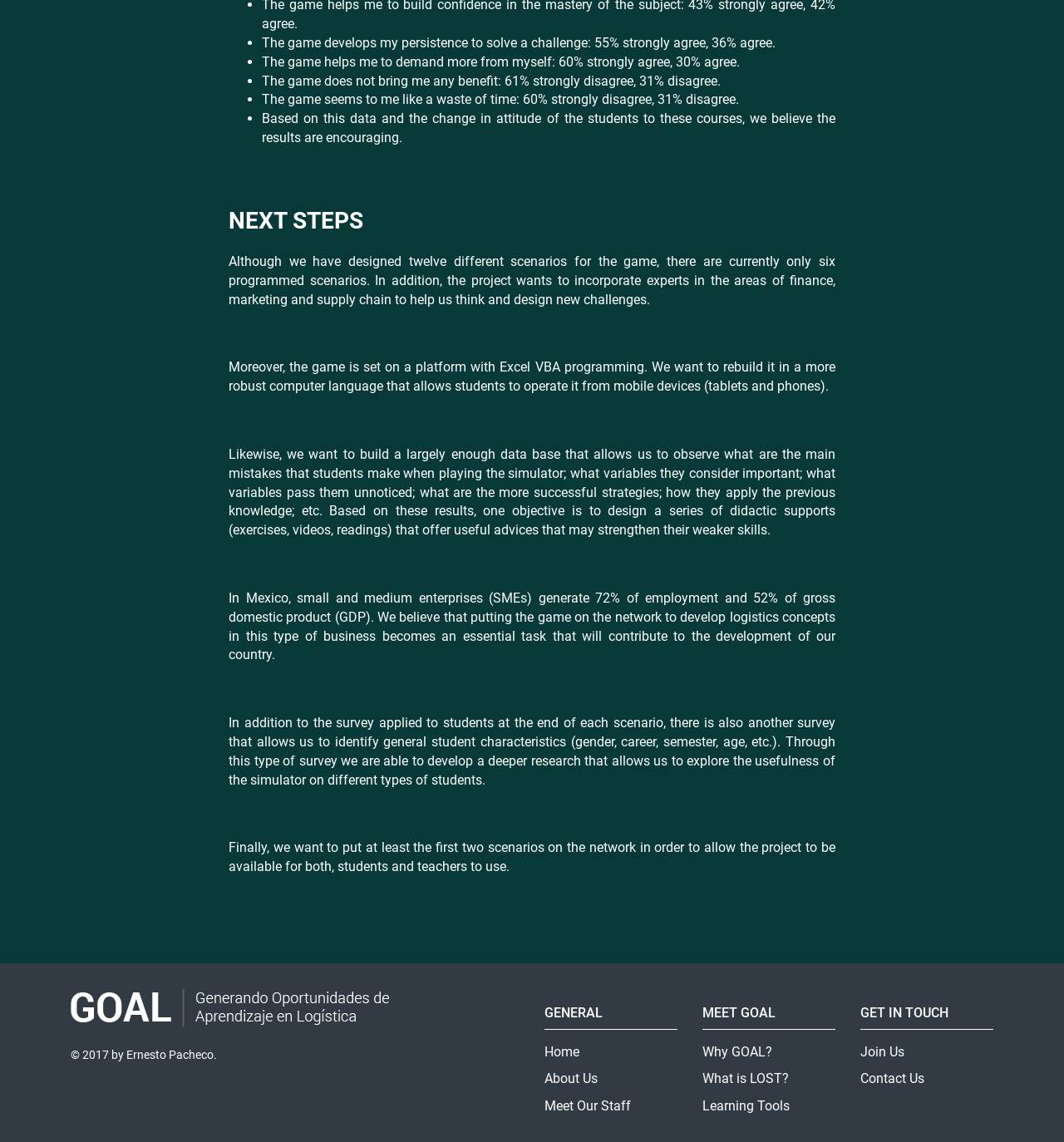Kindly respond to the following question with a single word or a brief phrase: 
What is the desired platform for the game?

Mobile devices